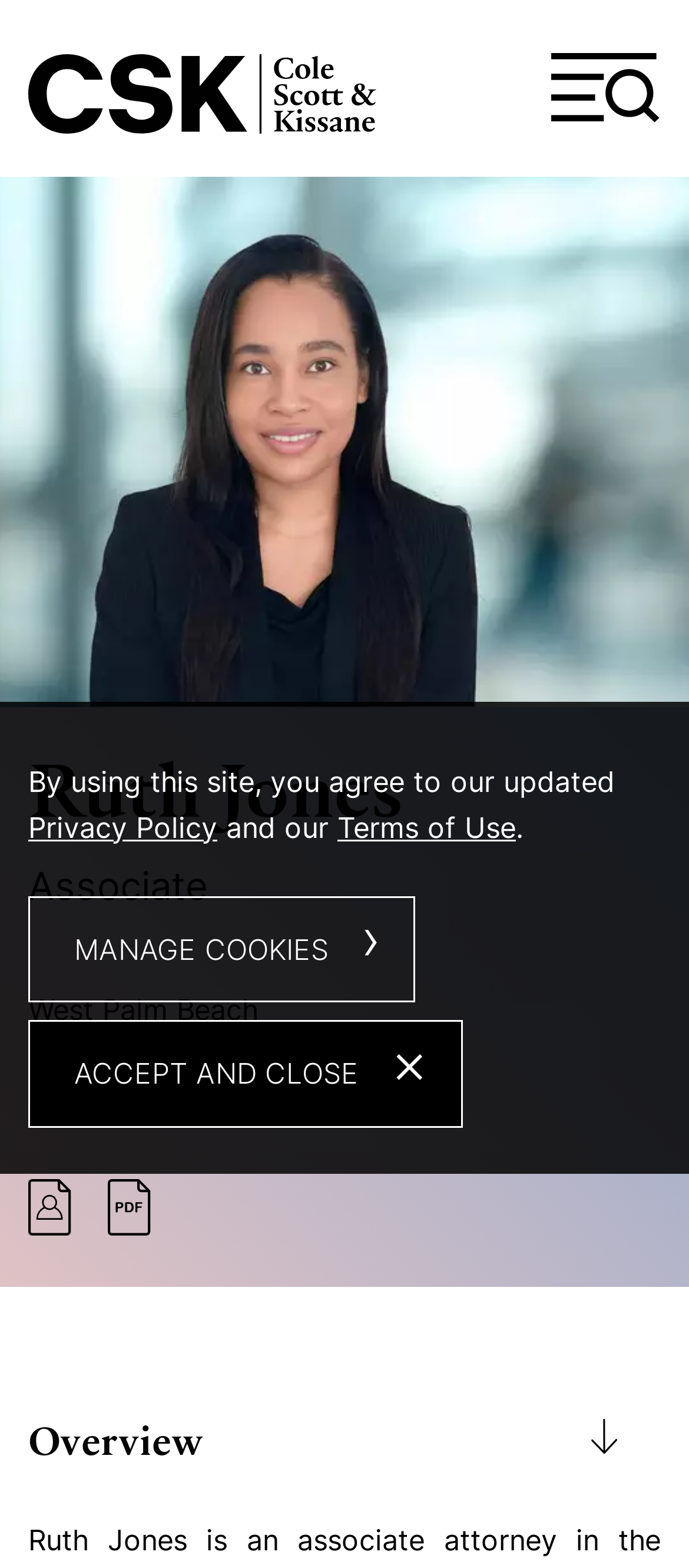Create a detailed summary of all the visual and textual information on the webpage.

This webpage is about Ruth Jones, an associate at Cole, Scott & Kissane, P.A. At the top left, there is a logo of Cole, Scott & Kissane, P.A., which is an image linked to the company's website. Below the logo, there are three main navigation links: "Main Content", "Main Menu", and a "Menu" button with a dropdown icon.

On the left side, there is a large image of Ruth Jones, taking up most of the vertical space. Above the image, there is a heading with her name, "RuthJones". Below the heading, there is a text "Associate" indicating her position.

To the right of the image, there is a section with Ruth Jones' contact information. It includes links to her location "West Palm Beach", her phone number "(561) 612-3418", and an "email" link. There are also two small icons, "vCard" and "PDF", which are linked to her contact information in different formats.

Below the contact information, there is a heading "Overview", which likely introduces Ruth Jones' professional background and expertise.

At the top right, there is a "Jump to Page" link, allowing users to quickly navigate to a specific section of the webpage. At the bottom of the page, there is a "Cookie Policy" dialog box, which informs users about the website's cookie usage and provides links to the "Privacy Policy" and "Terms of Use". The dialog box has two buttons, "MANAGE COOKIES ›" and "ACCEPT AND CLOSE ×", allowing users to manage their cookie preferences or accept the policy and close the dialog box.